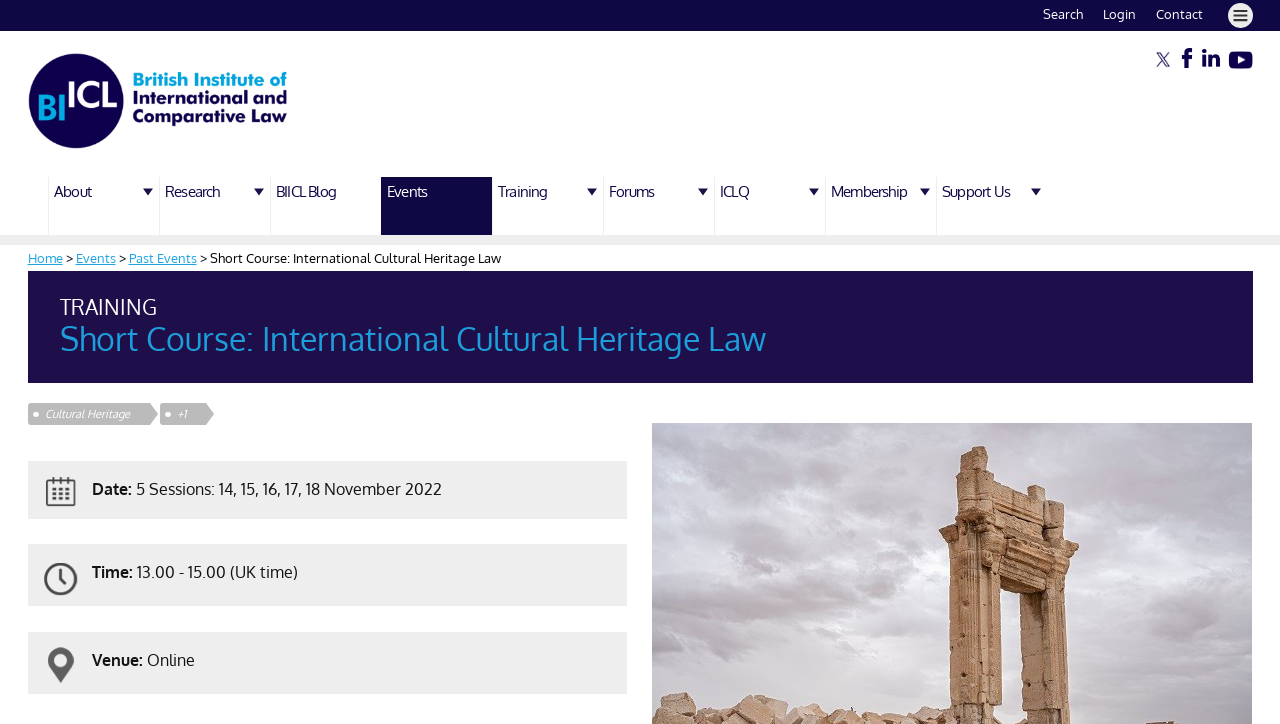Locate the bounding box coordinates of the area to click to fulfill this instruction: "Contact us". The bounding box should be presented as four float numbers between 0 and 1, in the order [left, top, right, bottom].

[0.903, 0.008, 0.939, 0.03]